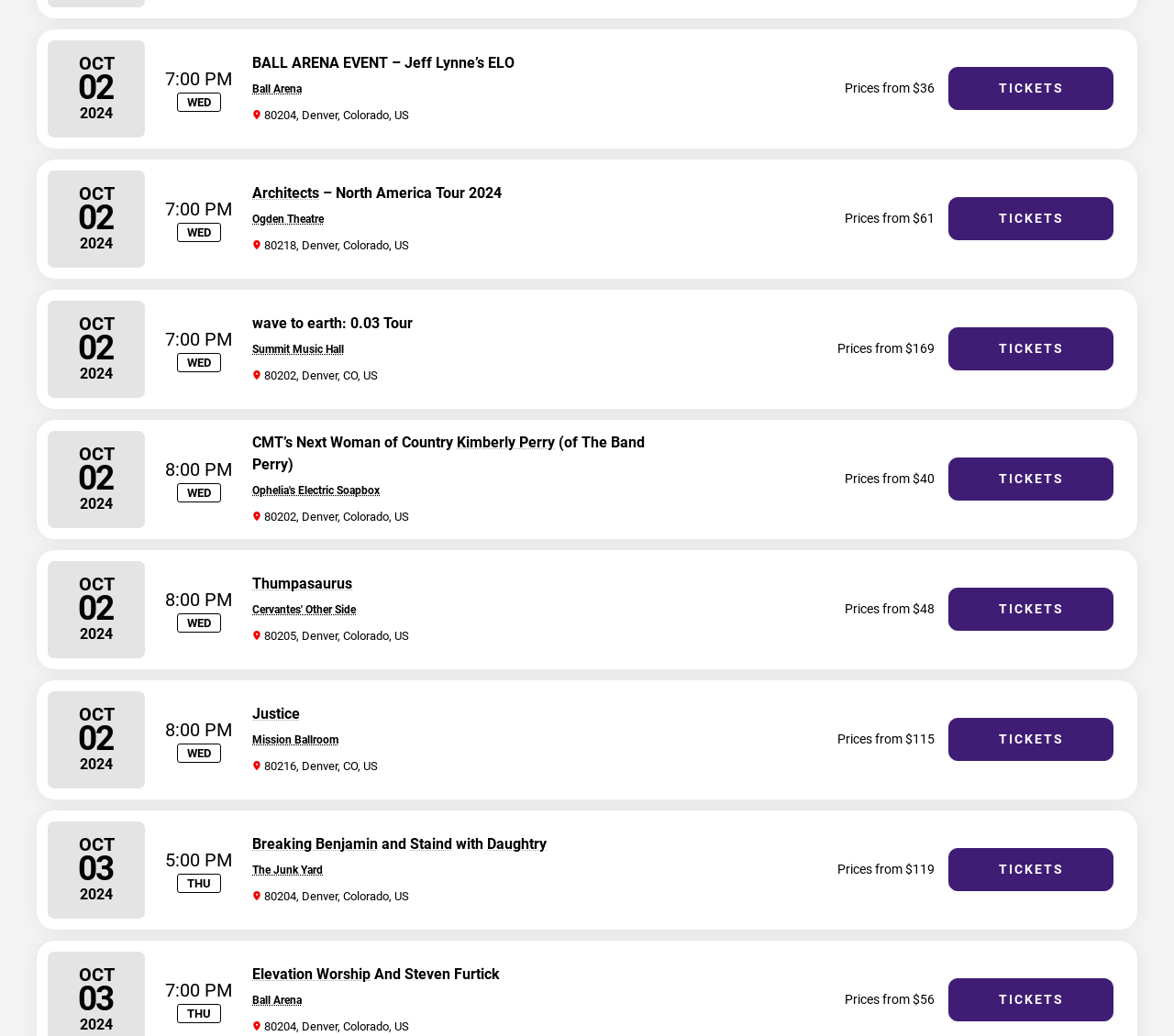Please reply to the following question using a single word or phrase: 
What is the event name on October 2, 2024?

Jeff Lynne’s ELO